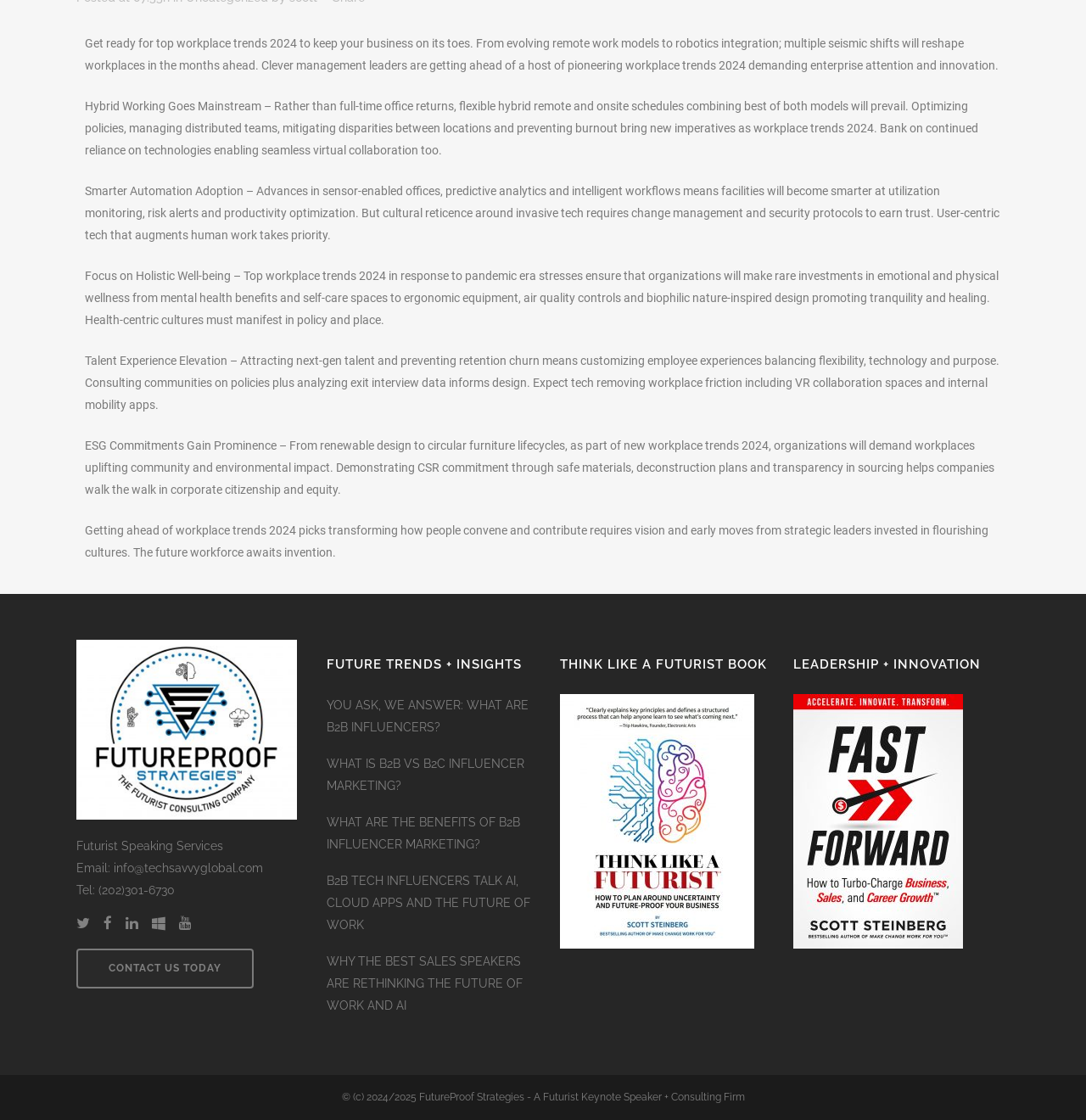Kindly provide the bounding box coordinates of the section you need to click on to fulfill the given instruction: "Explore the benefits of B2B INFLUENCER MARKETING".

[0.295, 0.724, 0.486, 0.763]